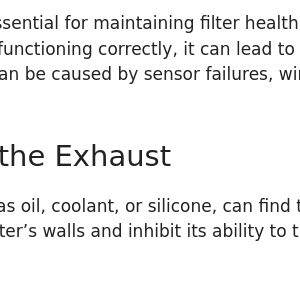Craft a detailed explanation of the image.

The image titled "Acceleration Issue" visually emphasizes the critical role of proper Diesel Particulate Filter (DPF) regeneration in maintaining vehicle performance. It appears within a section discussing the impact of extended idling on DPF functionality. The accompanying text elaborates on how extended periods of idling, particularly in cold weather, can prevent the DPF from regenerating efficiently, leading to soot accumulation and potential clogging. The preceding sections also highlight the importance of detecting contaminants in the exhaust, such as oil and coolant, which can further impede the DPF's ability to trap soot. Overall, this image serves as a visual representation of the challenges faced in ensuring optimal DPF operation and the effects of improper maintenance.